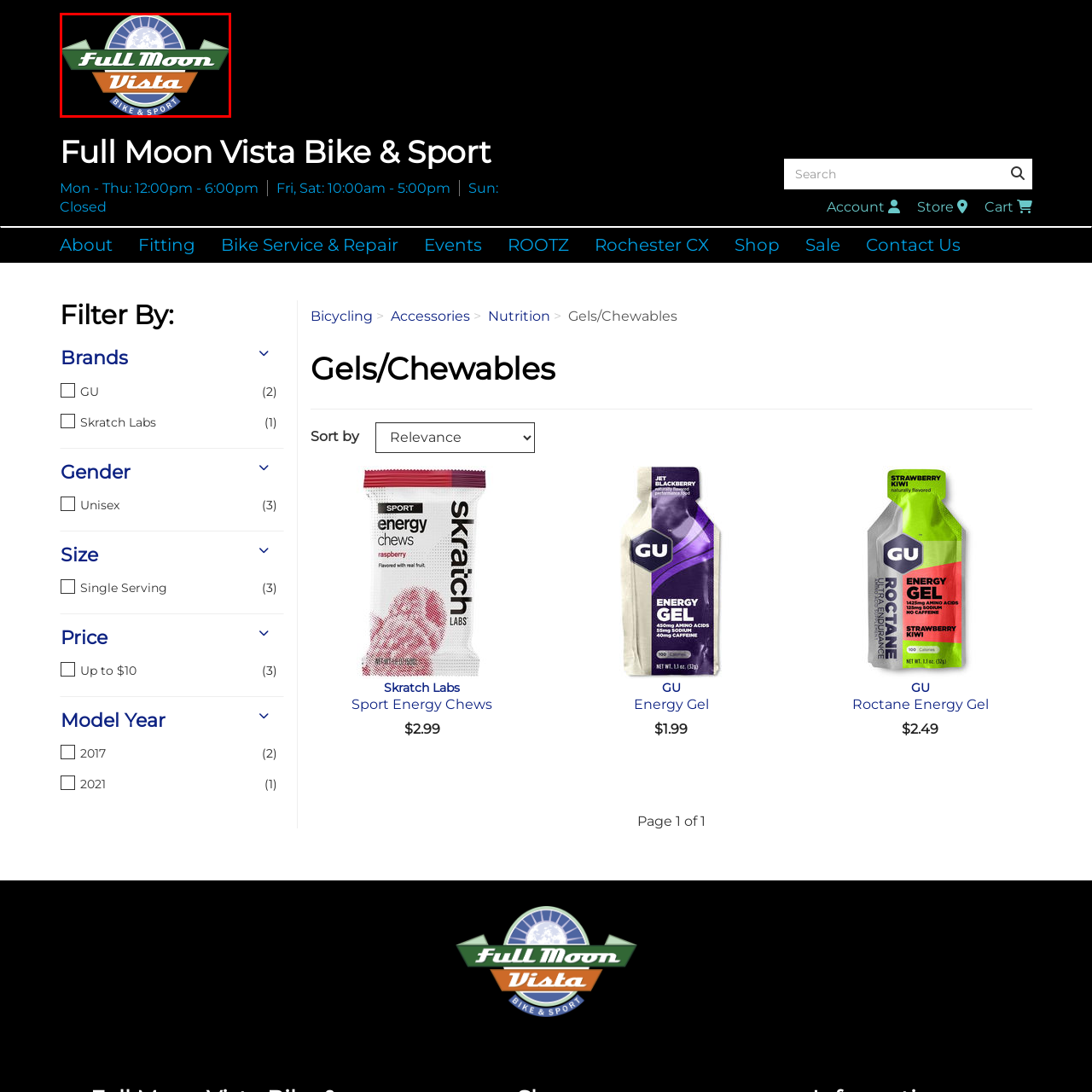Generate a detailed caption for the picture within the red-bordered area.

The image features the logo of "Full Moon Vista Bike & Sport," showcasing a blend of vibrant colors and a scenic motif. Central to the design is a stylized depiction of a moon against a blue background, encapsulated within a circular shape. The logo prominently displays the name "Full Moon Vista" in bold, white letters, which is accented by green and orange banners that enhance its visual appeal. Below the main title, the words "Bike & Sport" are presented in a clean, professional font, signifying the business's focus on cycling and sporting goods. This logo embodies a sense of adventure and outdoor activity, aligning well with the brand's mission to promote cycling and sporting culture.